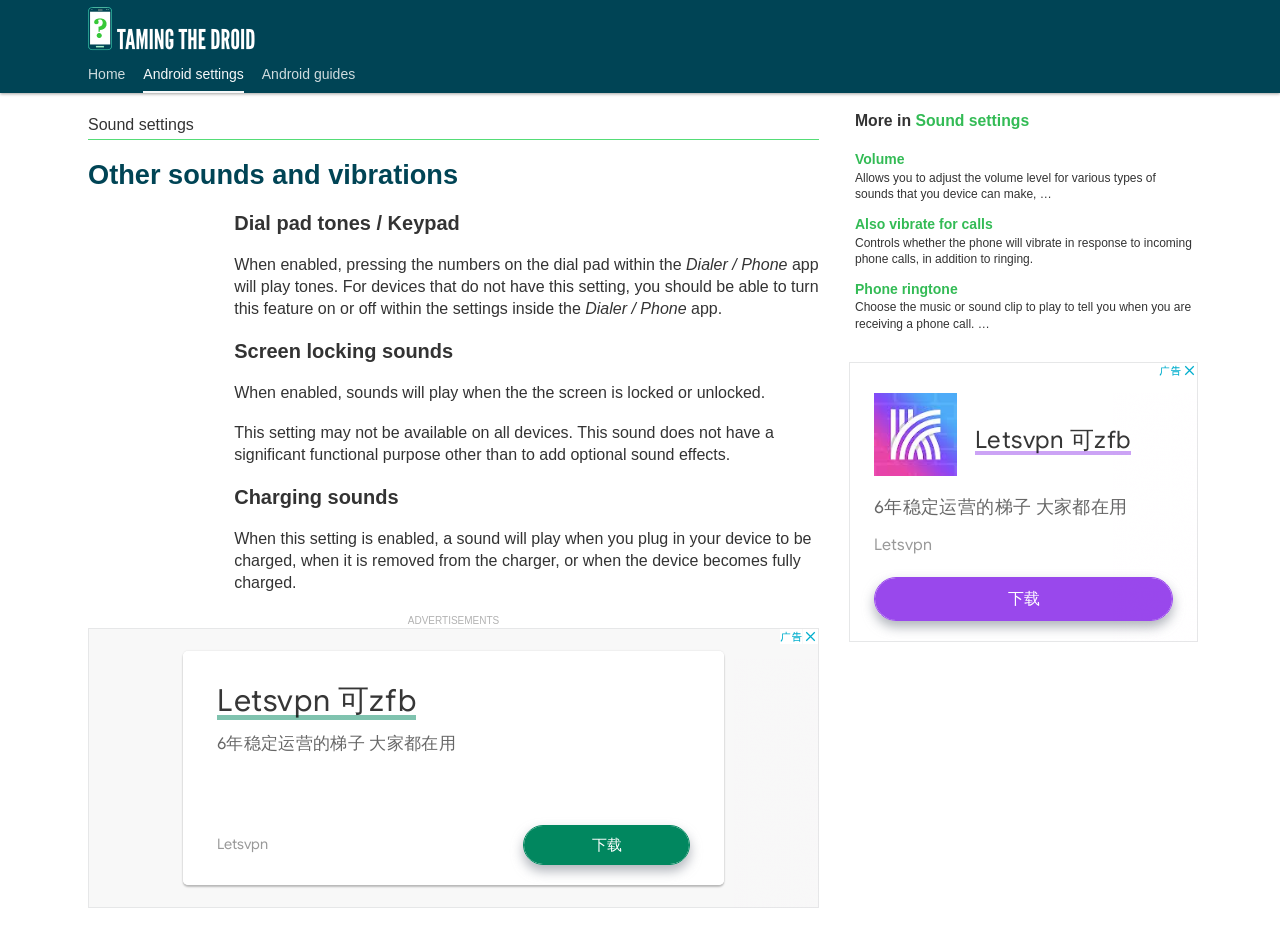Answer the question with a single word or phrase: 
What happens when screen locking sounds are enabled?

Sounds play when screen is locked or unlocked